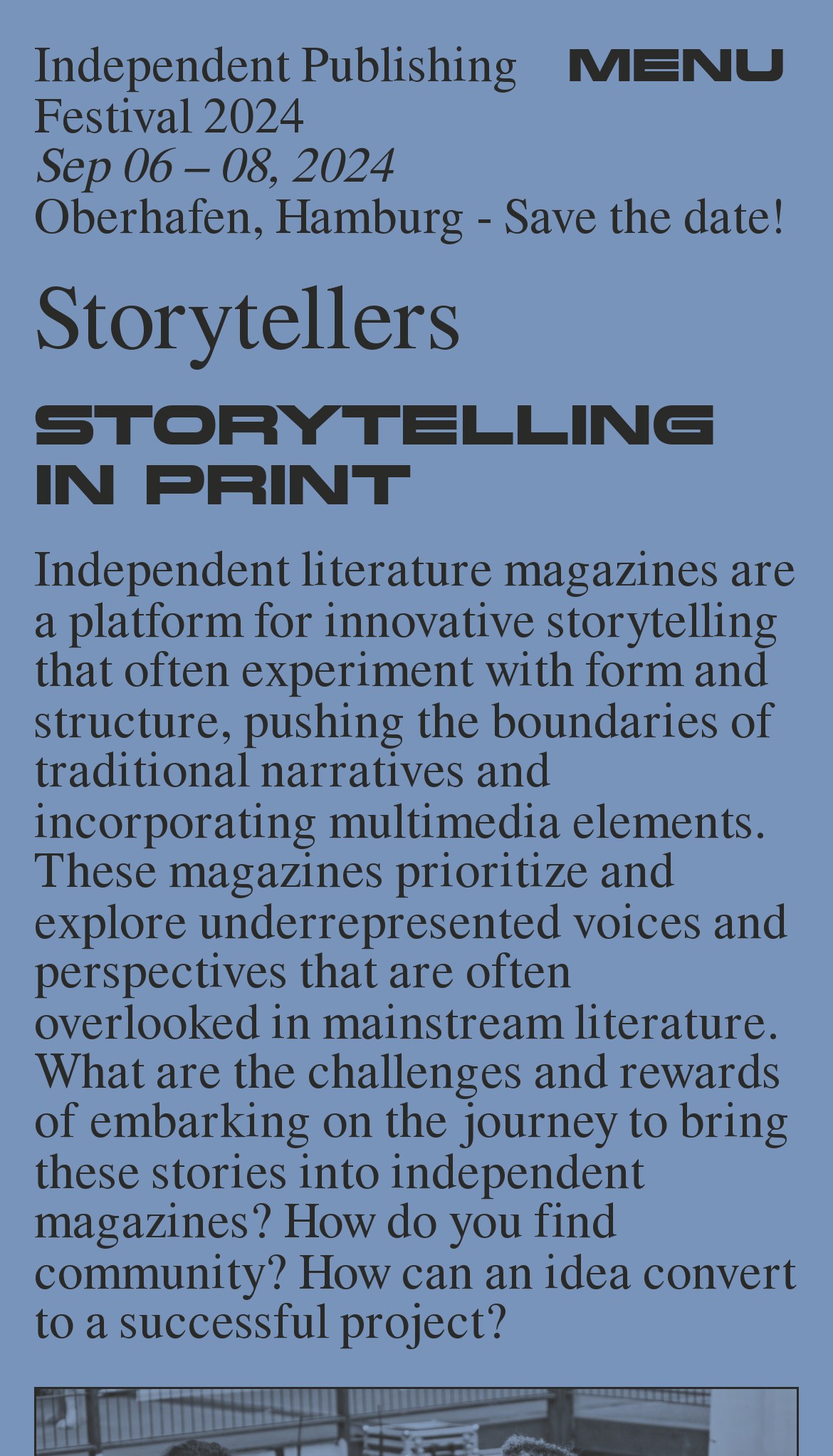Respond with a single word or phrase to the following question:
What is the location of the festival?

Oberhafen, Hamburg